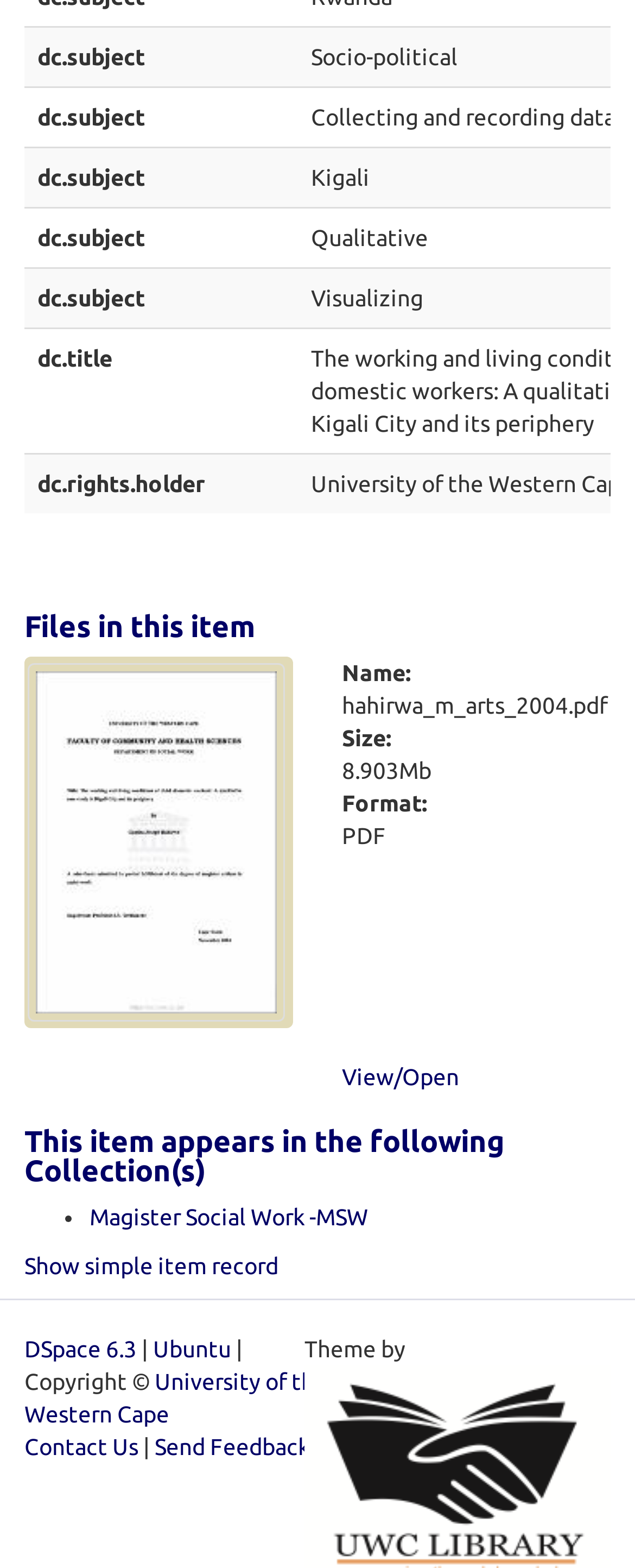What is the name of the file?
Please elaborate on the answer to the question with detailed information.

The name of the file can be found in the DescriptionListDetail element, which is a child of the DescriptionList element. The text content of this element is 'hahirwa_m_arts_2004.pdf', indicating the name of the file.